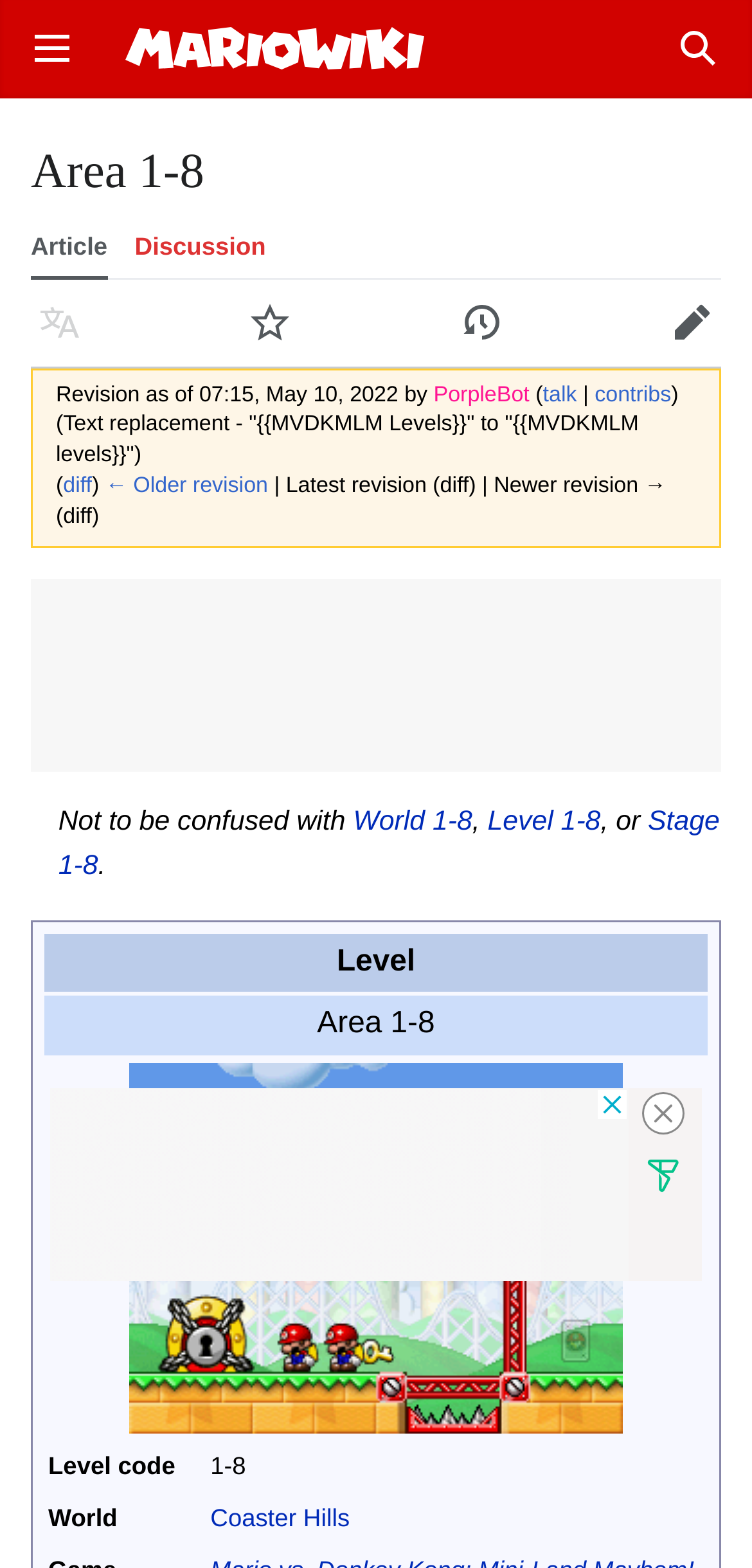Could you indicate the bounding box coordinates of the region to click in order to complete this instruction: "Search".

[0.87, 0.003, 0.988, 0.059]